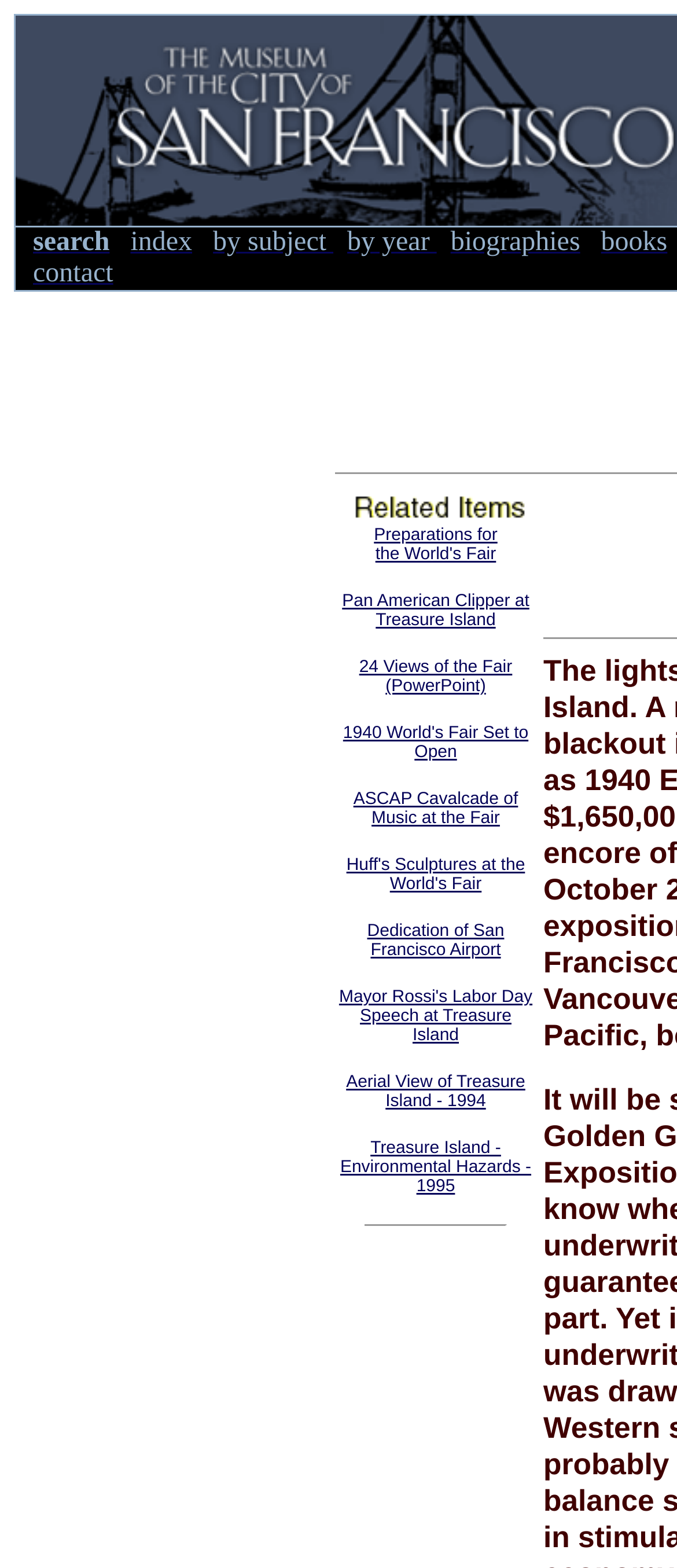Ascertain the bounding box coordinates for the UI element detailed here: "by year". The coordinates should be provided as [left, top, right, bottom] with each value being a float between 0 and 1.

[0.513, 0.145, 0.645, 0.164]